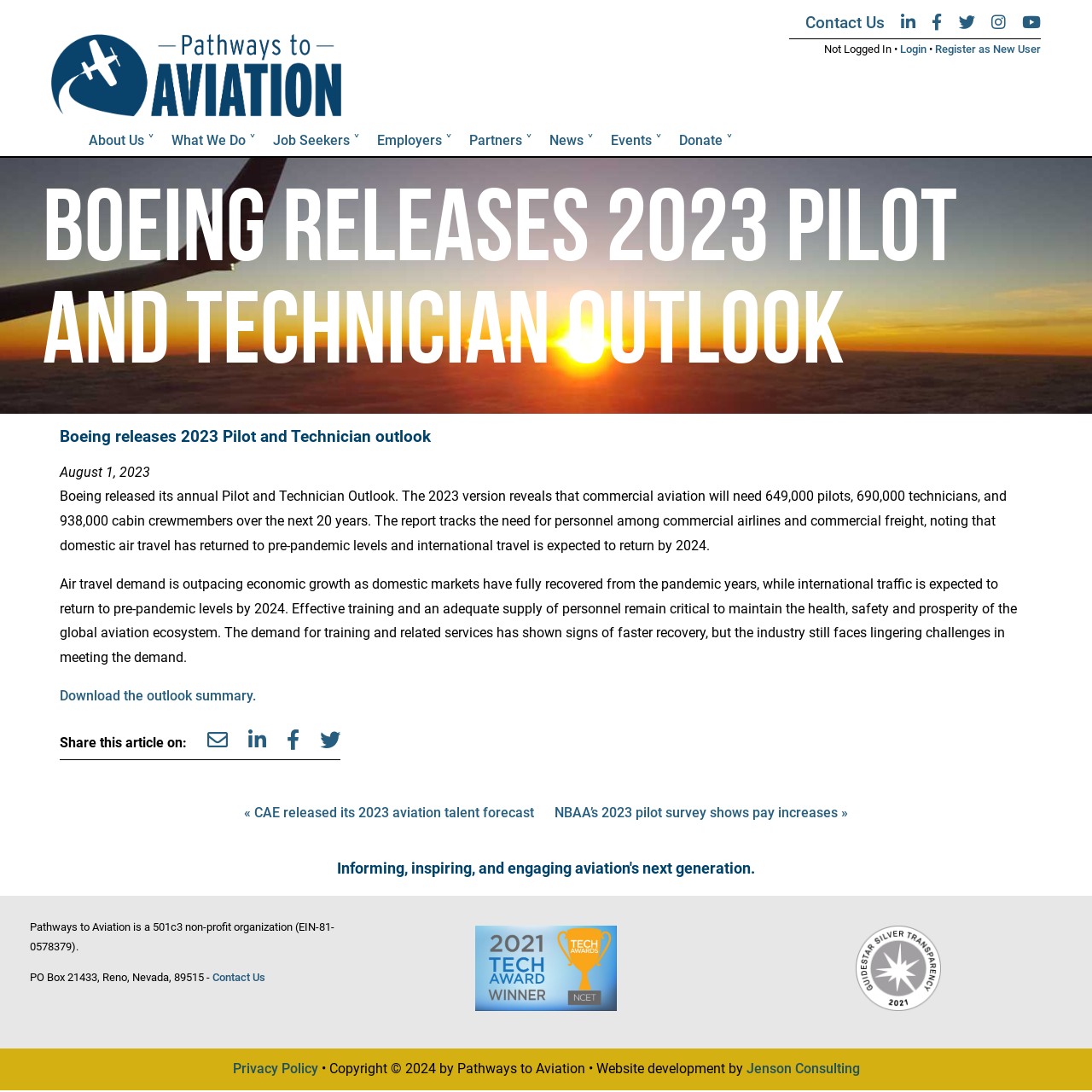Identify the bounding box coordinates of the clickable region to carry out the given instruction: "Click on the 'Contact Us' link".

[0.738, 0.012, 0.81, 0.03]